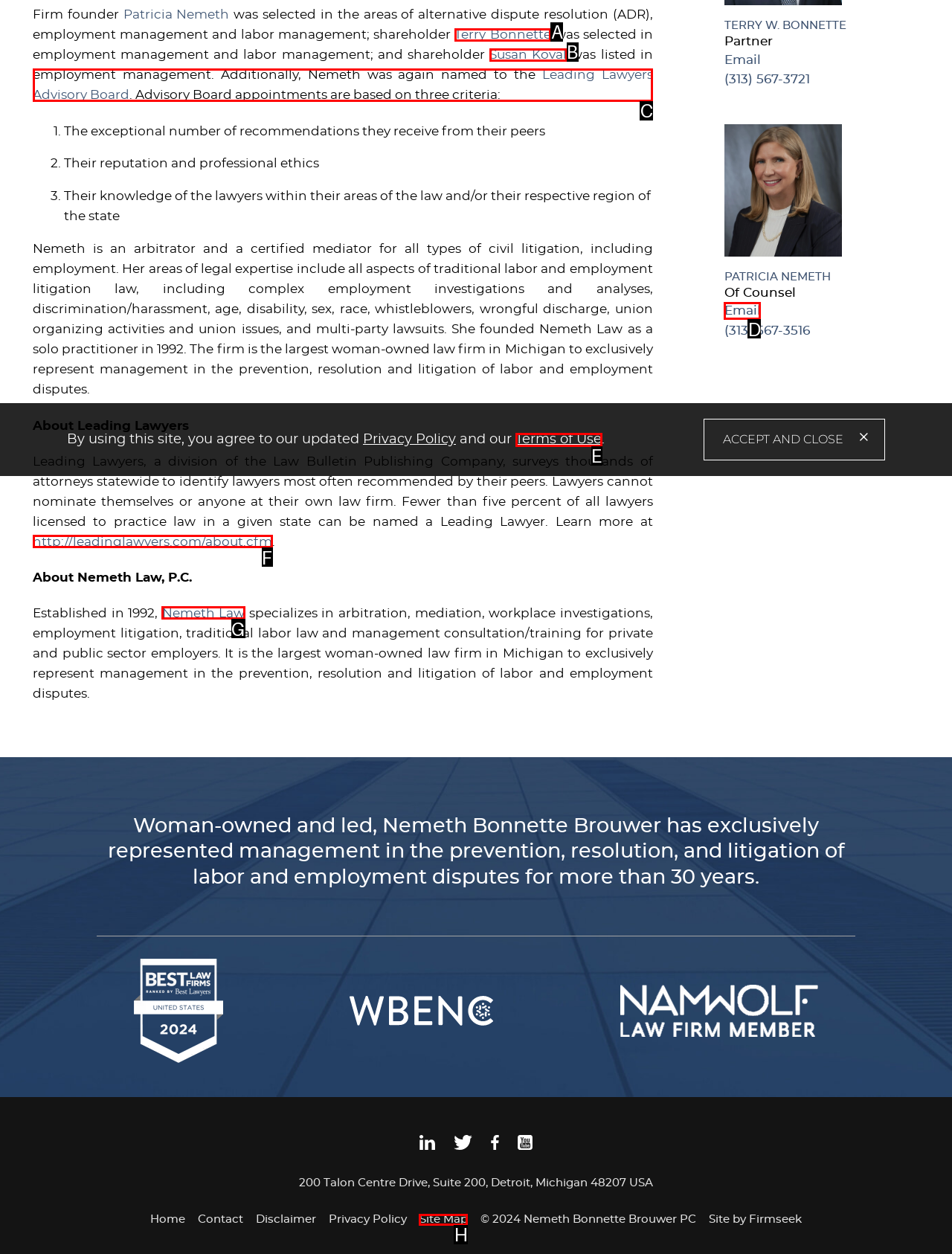Which HTML element matches the description: Leading Lawyers Advisory Board the best? Answer directly with the letter of the chosen option.

C